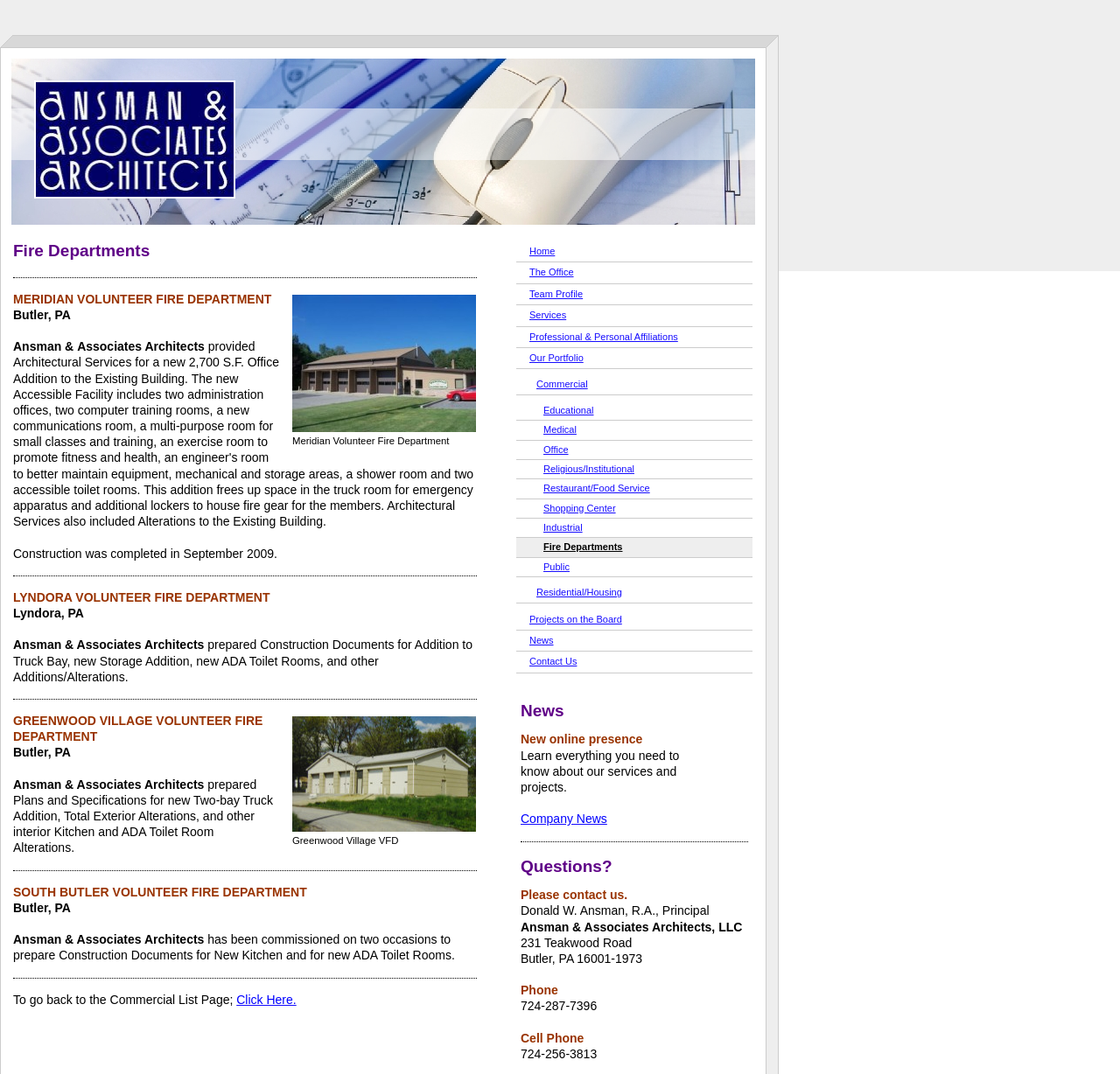Please identify the bounding box coordinates of the clickable region that I should interact with to perform the following instruction: "Contact Donald W. Ansman, R.A., Principal". The coordinates should be expressed as four float numbers between 0 and 1, i.e., [left, top, right, bottom].

[0.465, 0.841, 0.633, 0.854]